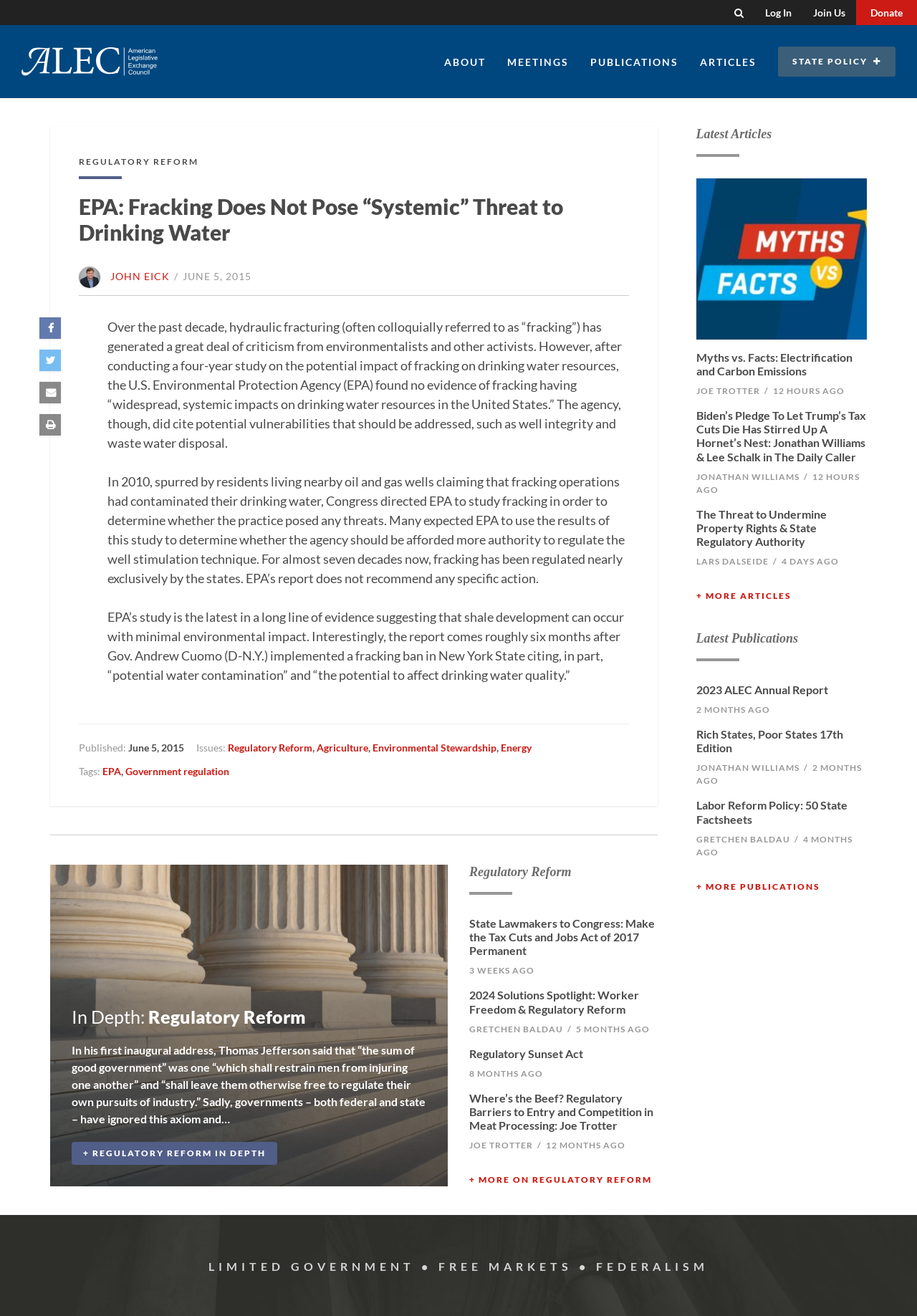What is the date of the article?
Please elaborate on the answer to the question with detailed information.

I found the answer by looking at the publication date of the article, which is displayed below the article title.